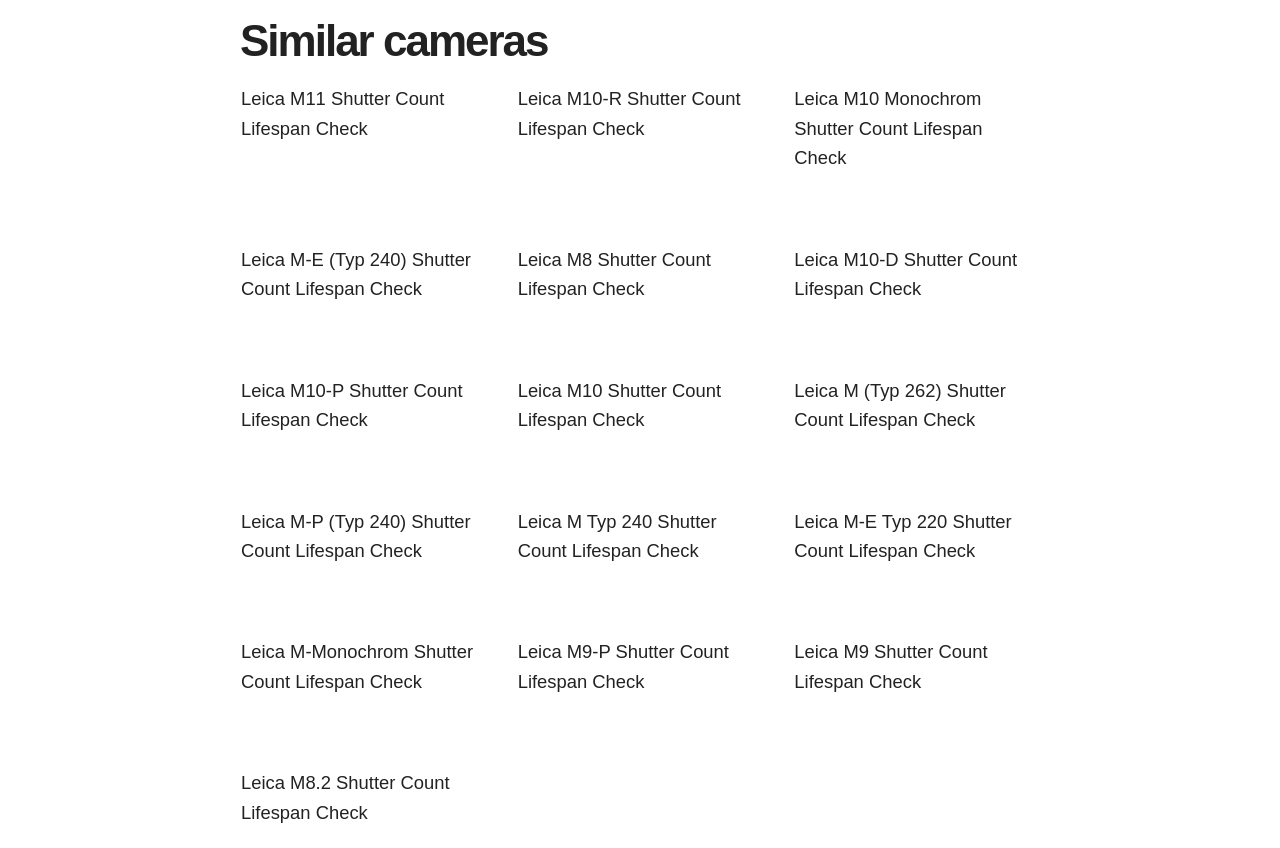Kindly determine the bounding box coordinates of the area that needs to be clicked to fulfill this instruction: "Check Leica M11 shutter count lifespan".

[0.188, 0.1, 0.379, 0.216]